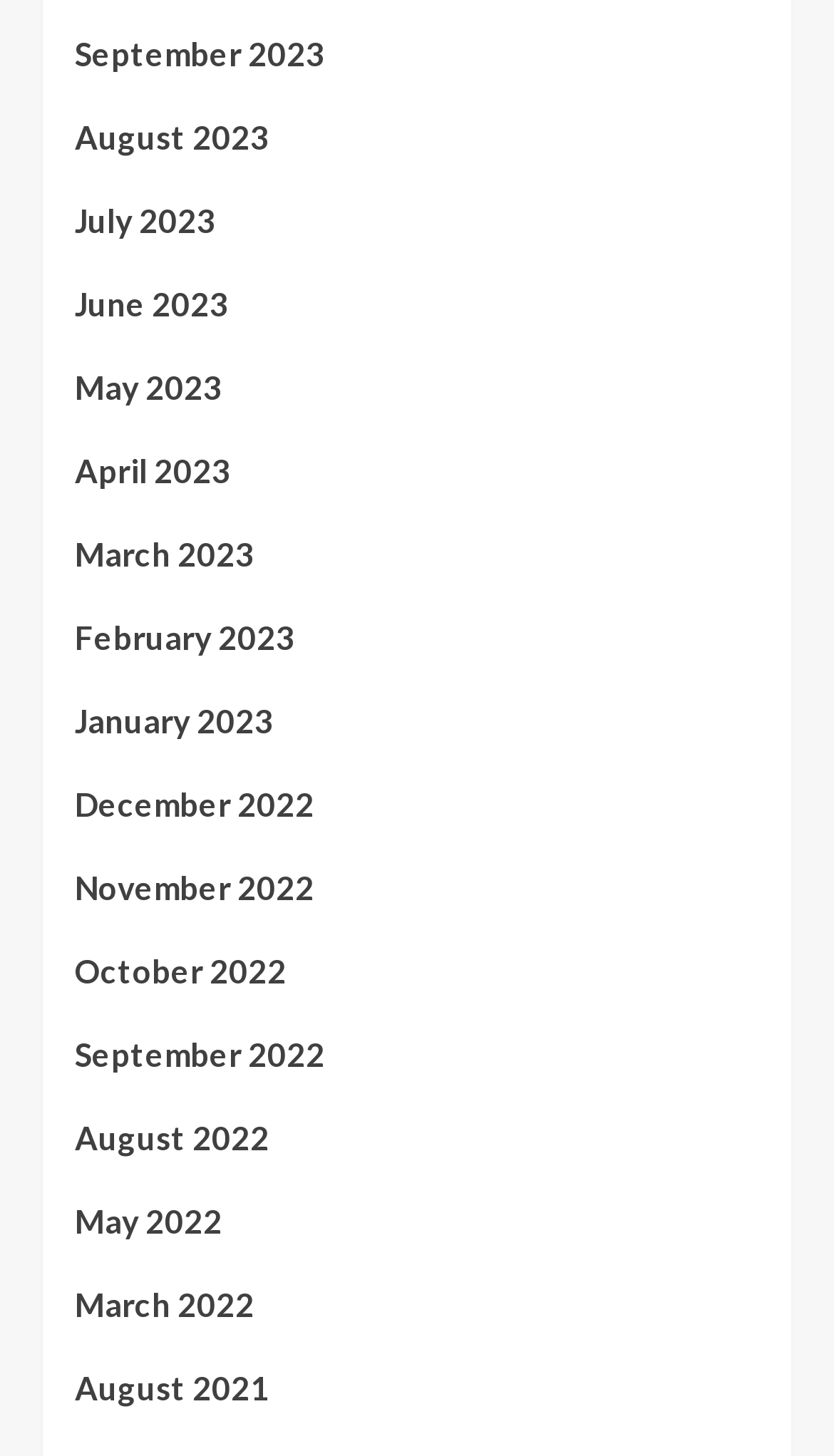What is the most recent month listed?
Refer to the image and give a detailed answer to the query.

By examining the list of links, I can see that the most recent month listed is September 2023, which is at the top of the list.